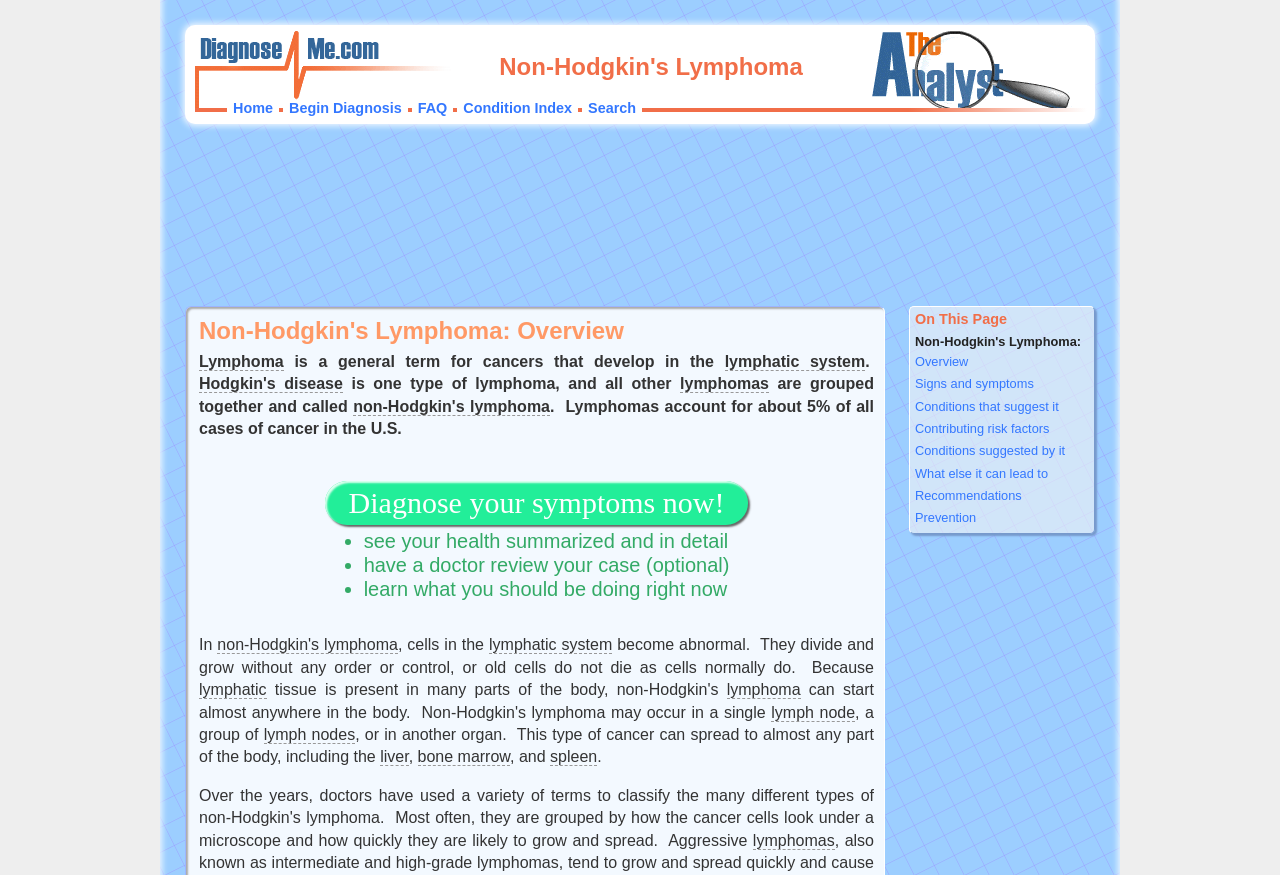Determine the bounding box of the UI element mentioned here: "non-Hodgkin's lymphoma". The coordinates must be in the format [left, top, right, bottom] with values ranging from 0 to 1.

[0.276, 0.455, 0.43, 0.475]